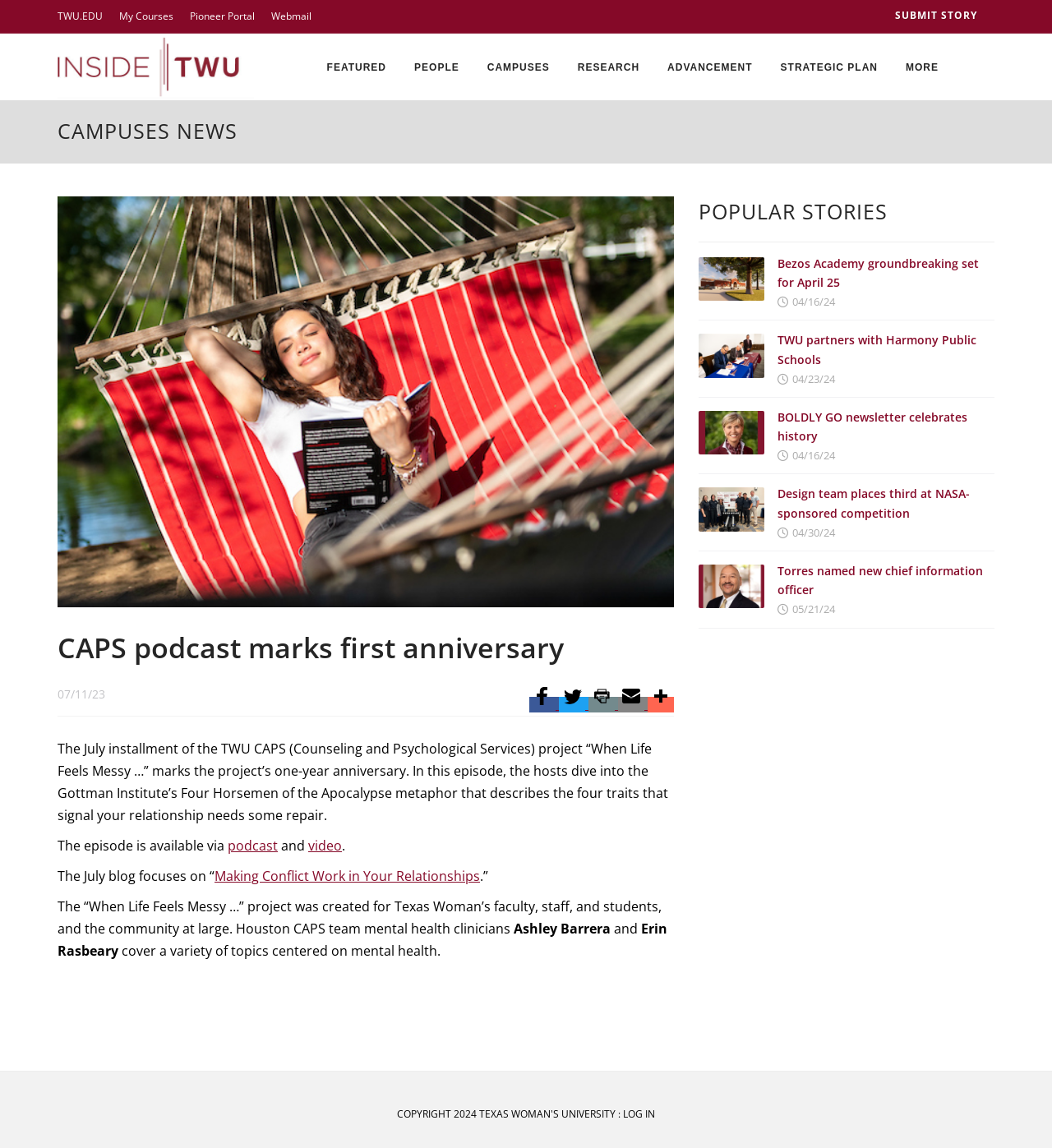Give the bounding box coordinates for the element described as: "aria-label="Inside TWU" title="Inside TWU"".

[0.055, 0.05, 0.241, 0.064]